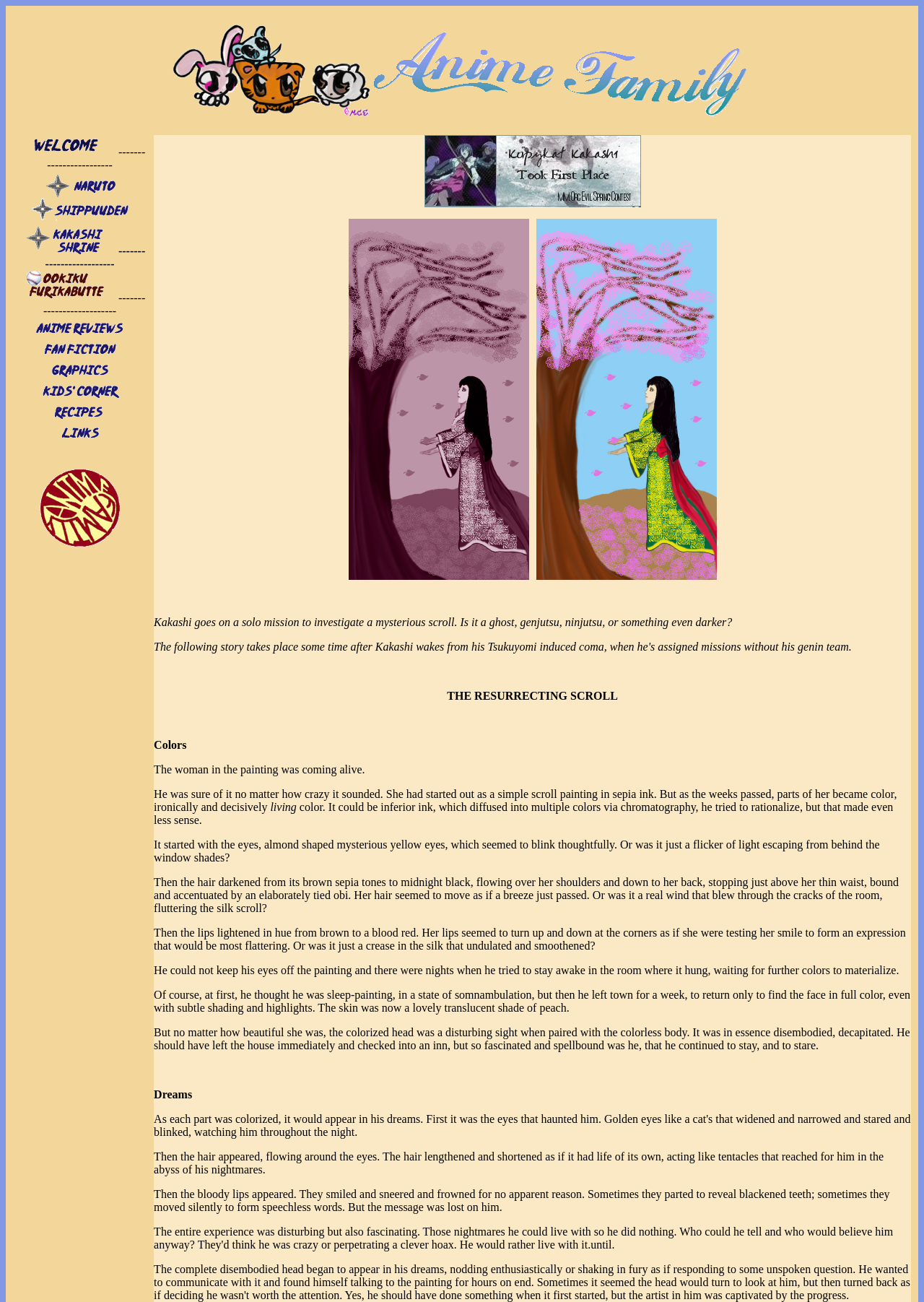Using the webpage screenshot and the element description parent_node: ------------------------ ---------------------------------------------------, determine the bounding box coordinates. Specify the coordinates in the format (top-left x, top-left y, bottom-right x, bottom-right y) with values ranging from 0 to 1.

[0.03, 0.252, 0.143, 0.262]